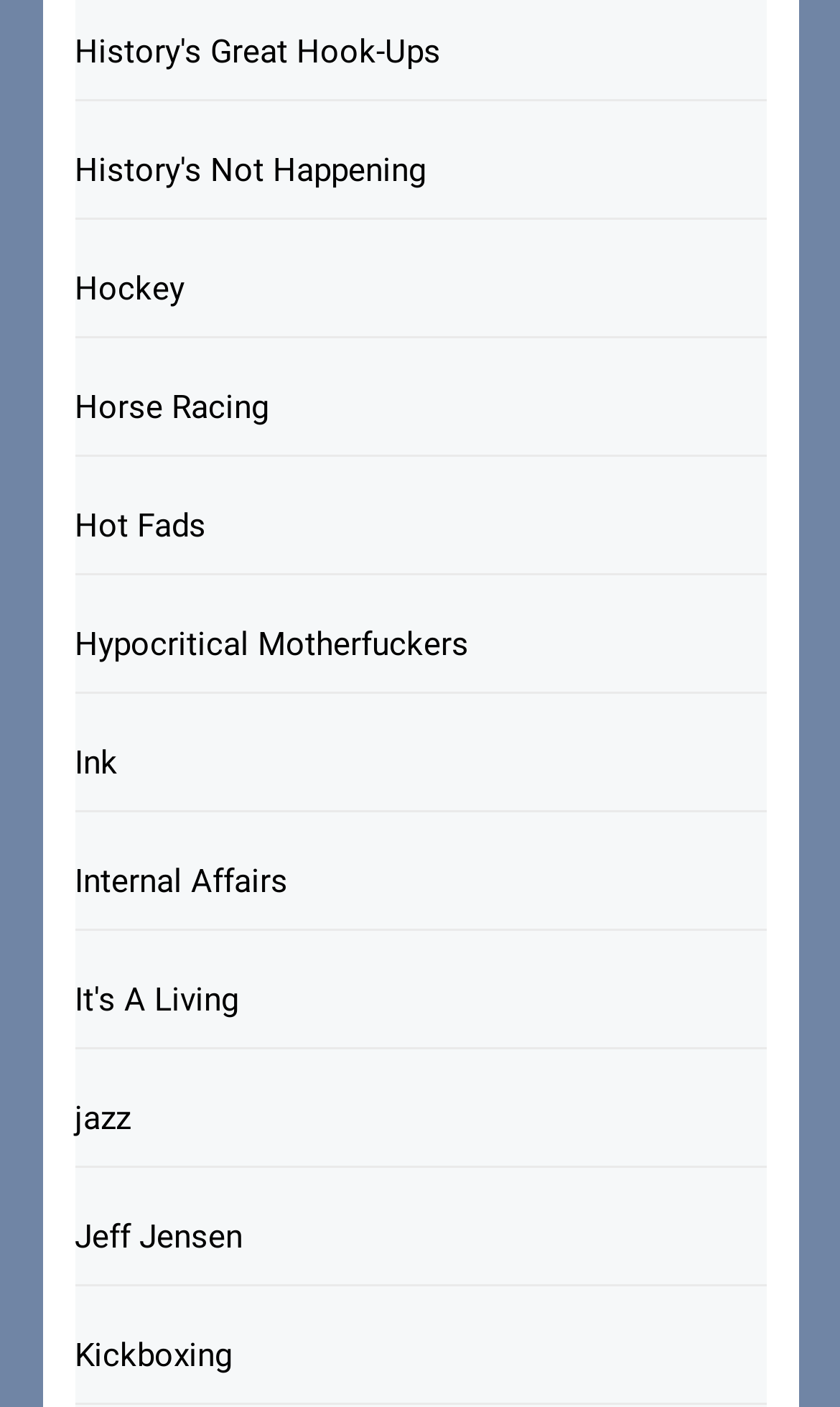Respond with a single word or phrase to the following question:
What is the link below 'Horse Racing'?

Hot Fads